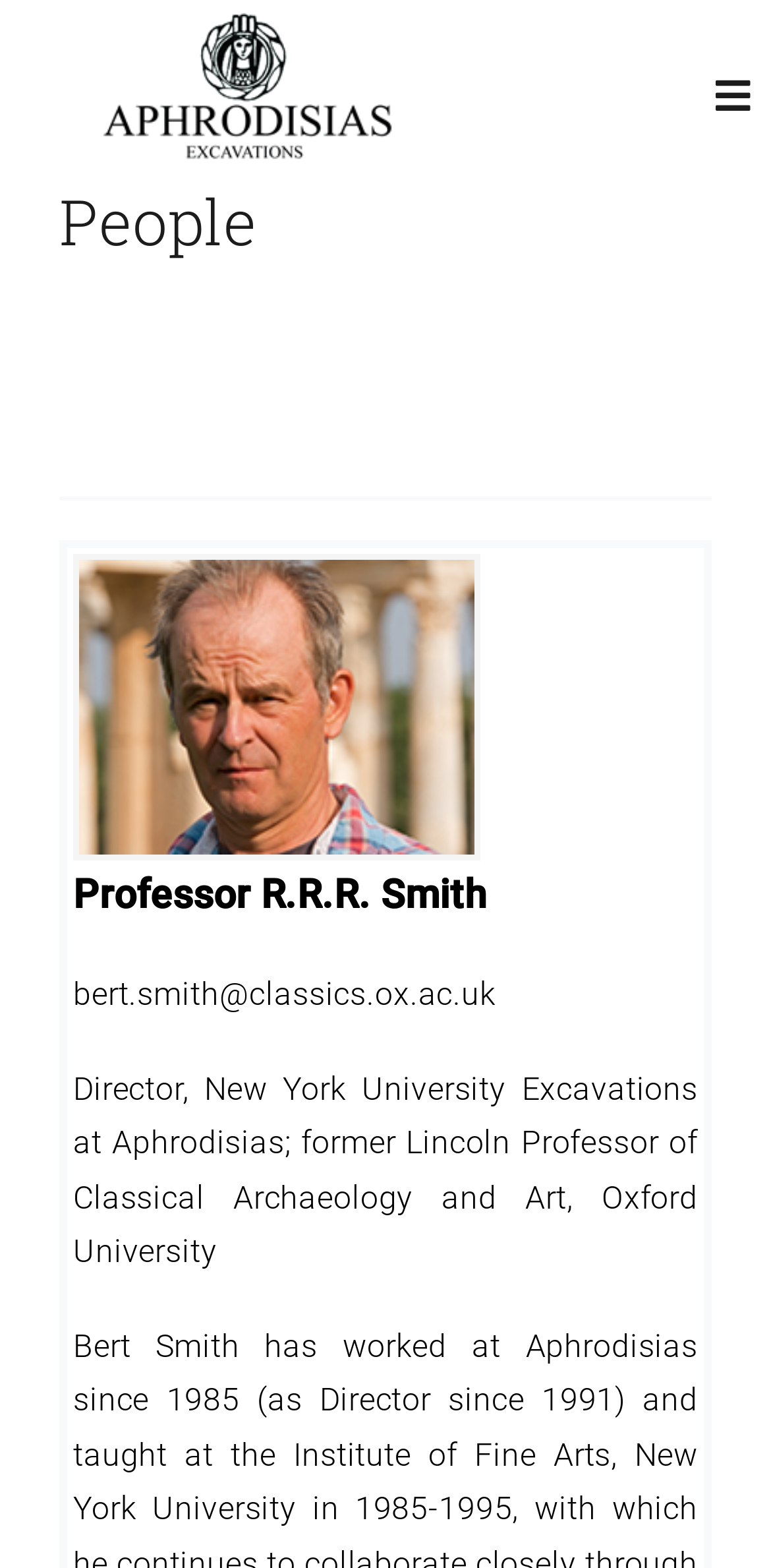Determine the bounding box coordinates (top-left x, top-left y, bottom-right x, bottom-right y) of the UI element described in the following text: Türkçe

[0.0, 0.54, 1.0, 0.622]